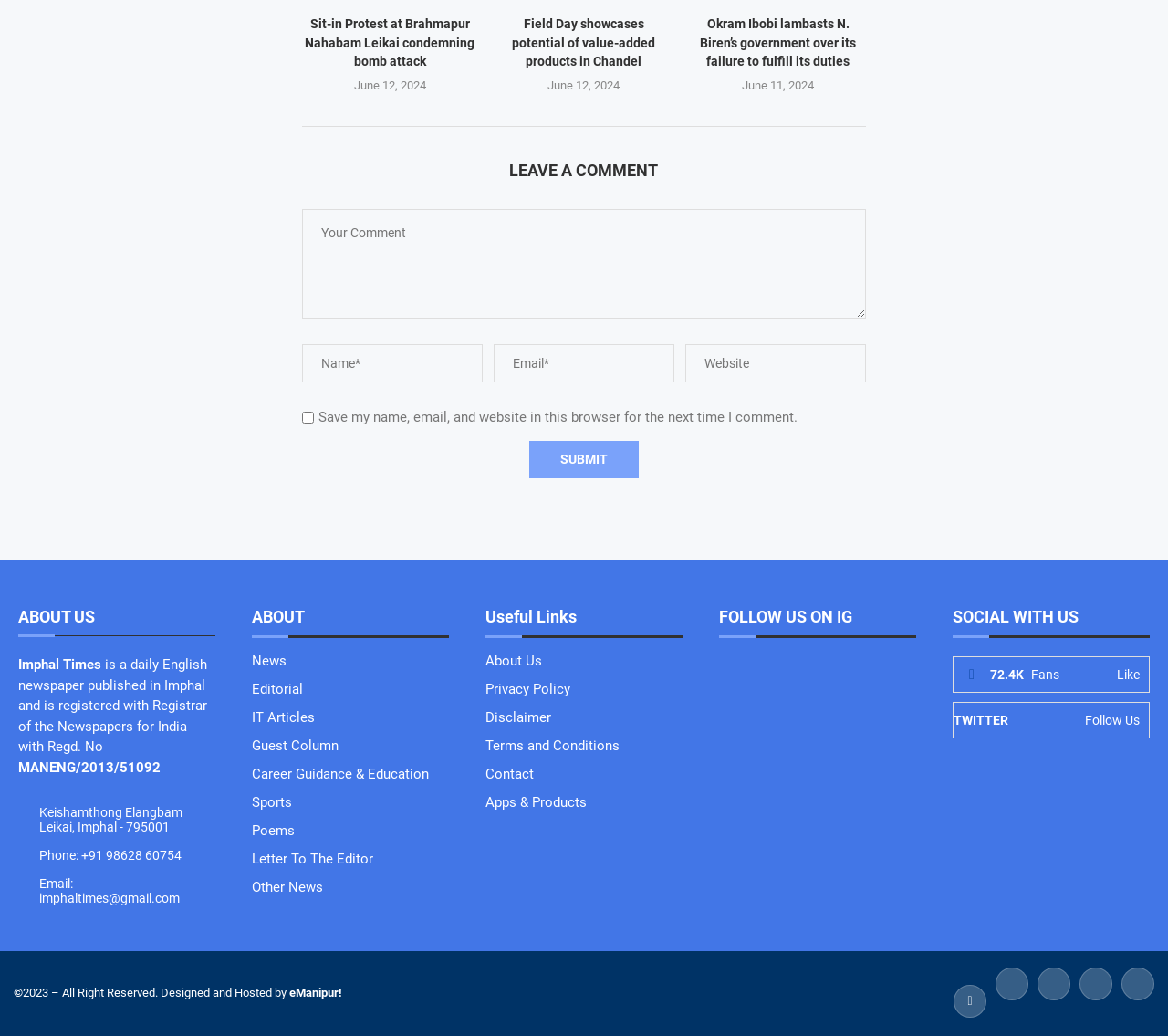Ascertain the bounding box coordinates for the UI element detailed here: "Career Guidance & Education". The coordinates should be provided as [left, top, right, bottom] with each value being a float between 0 and 1.

[0.216, 0.739, 0.367, 0.757]